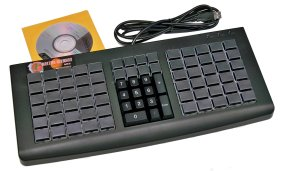Offer an in-depth caption for the image.

The image features a Martian Keyboard Model M68, designed for efficient data entry and specialized tasks. This keyboard has a distinctive layout with numerous keys for enhanced functionality, ideal for those who require quick access to various commands. Accompanying the keyboard is a CD, which likely contains instructions and utility software for optimal use, along with a USB cable for connecting to compatible devices. The arrangement not only emphasizes usability but also highlights the professional tools necessary for tech enthusiasts and data professionals.